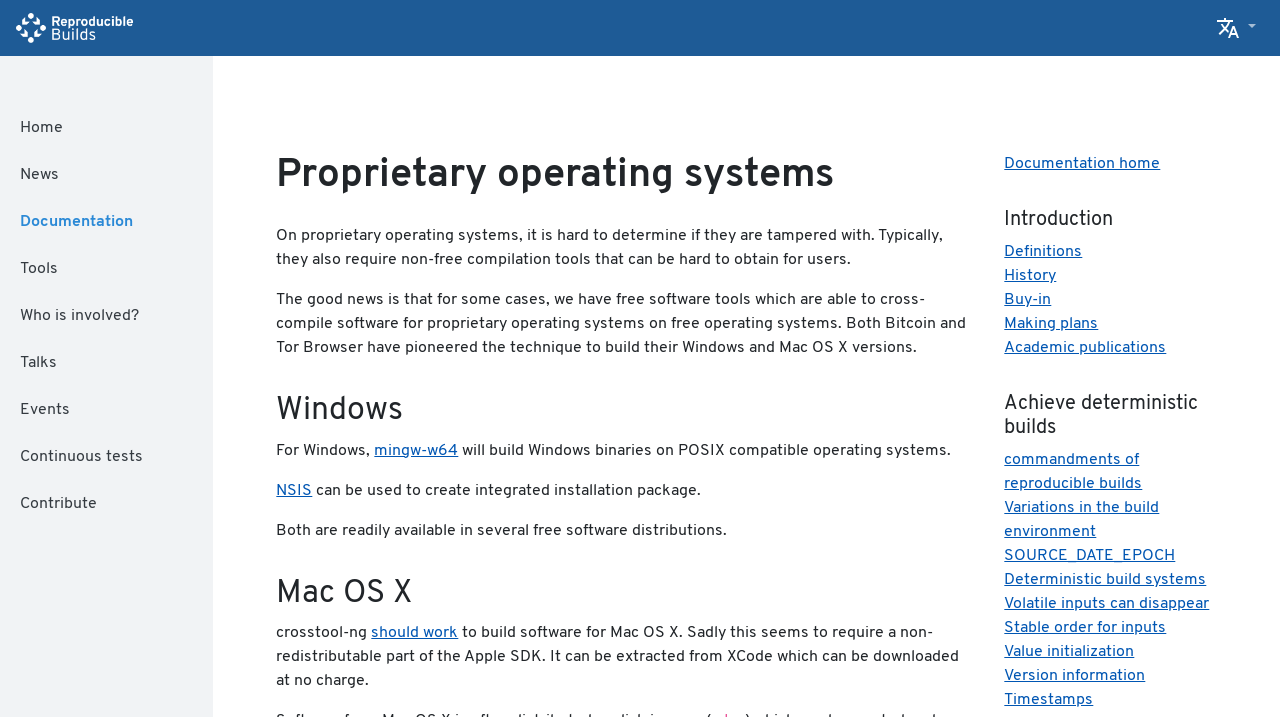Locate the bounding box coordinates of the item that should be clicked to fulfill the instruction: "Click the 'Home' link".

[0.016, 0.168, 0.049, 0.19]